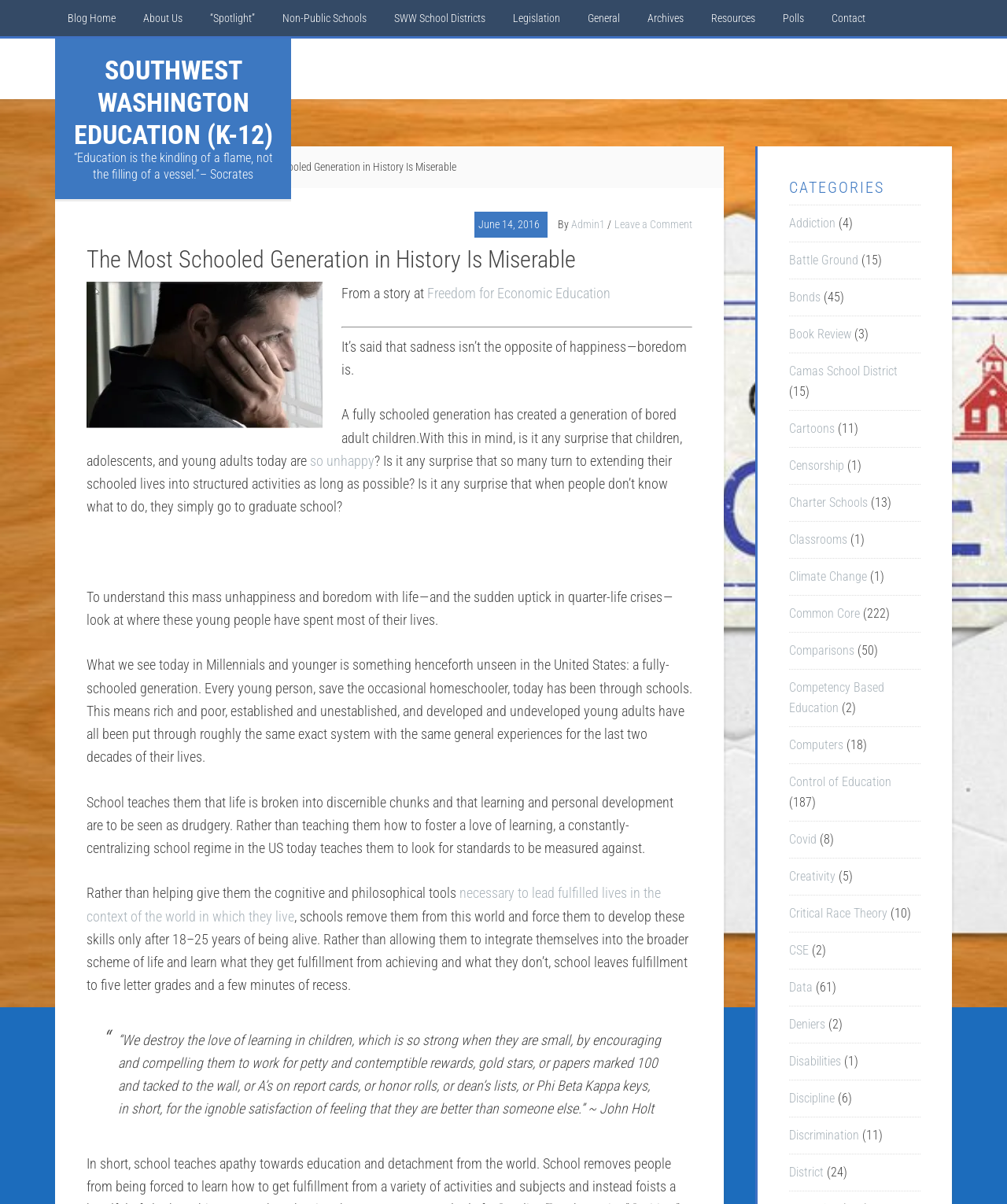Determine the bounding box coordinates of the clickable area required to perform the following instruction: "Visit 'Freedom for Economic Education'". The coordinates should be represented as four float numbers between 0 and 1: [left, top, right, bottom].

[0.424, 0.236, 0.606, 0.25]